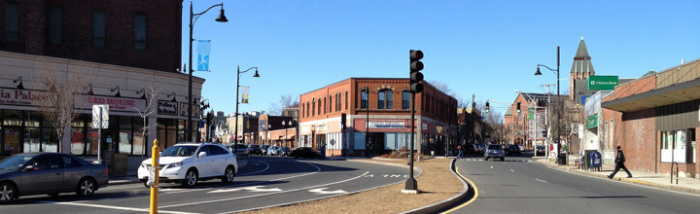Offer a detailed explanation of the image and its components.

The image captures a vibrant street scene in a city, showcasing a blend of commercial and residential architecture. On the left, a modern building features businesses with large windows and an inviting presence. Opposite, a brick building with distinctive styling presents a more traditional aesthetic, suggesting a rich history within the community. Streetlights and traffic signals guide both vehicle and pedestrian movement, indicating a well-structured urban environment. The clear blue sky overhead adds to the lively atmosphere, hinting at a crisp day. This snapshot reflects the dynamic character of the area, marking it as a place where business and community converge, emblematic of the ongoing changes in urban landscapes.